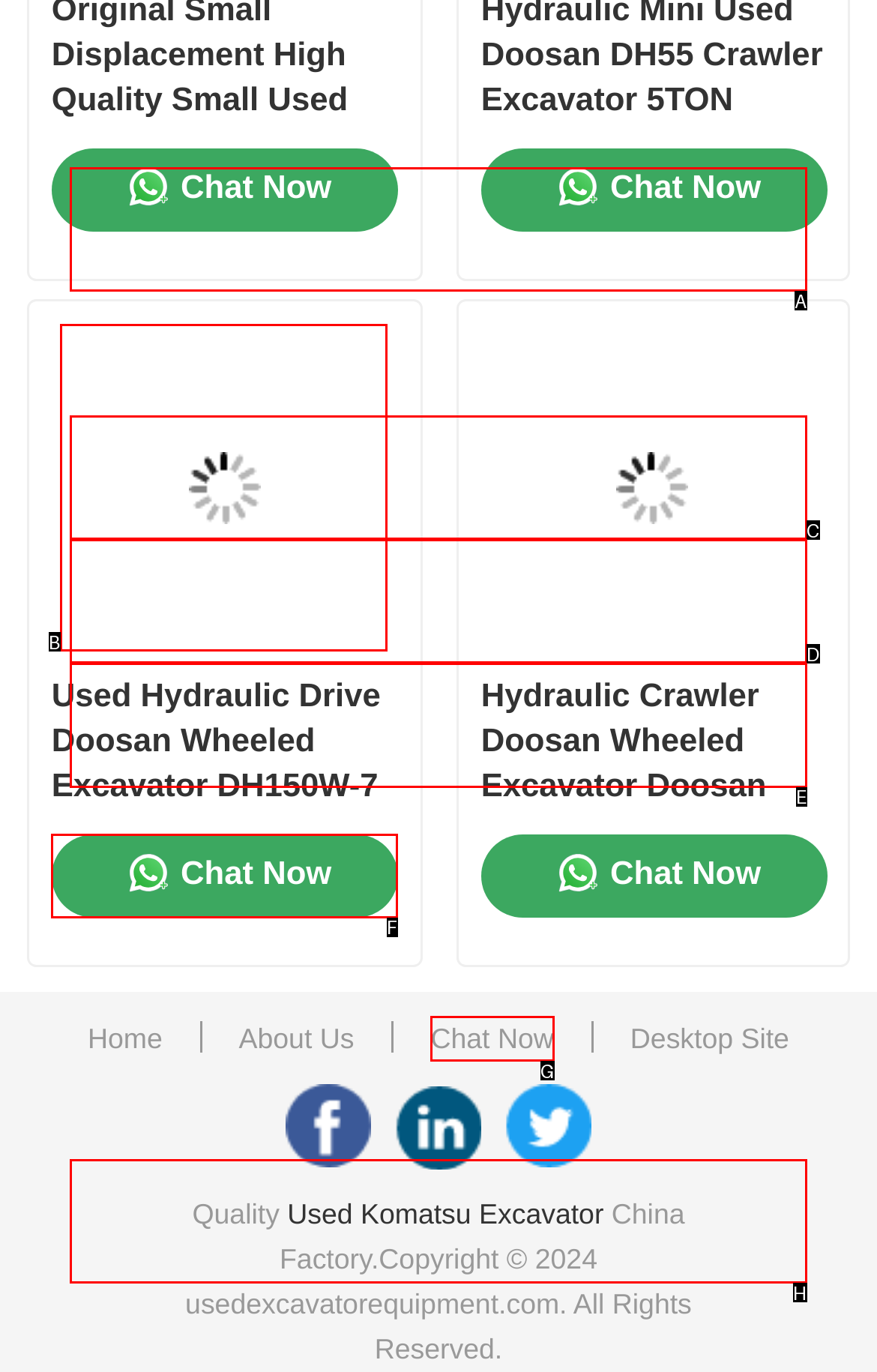Looking at the description: [:TH]โรงจอดรถพับได้[:en]Carsbrella Car Shelter[:], identify which option is the best match and respond directly with the letter of that option.

None